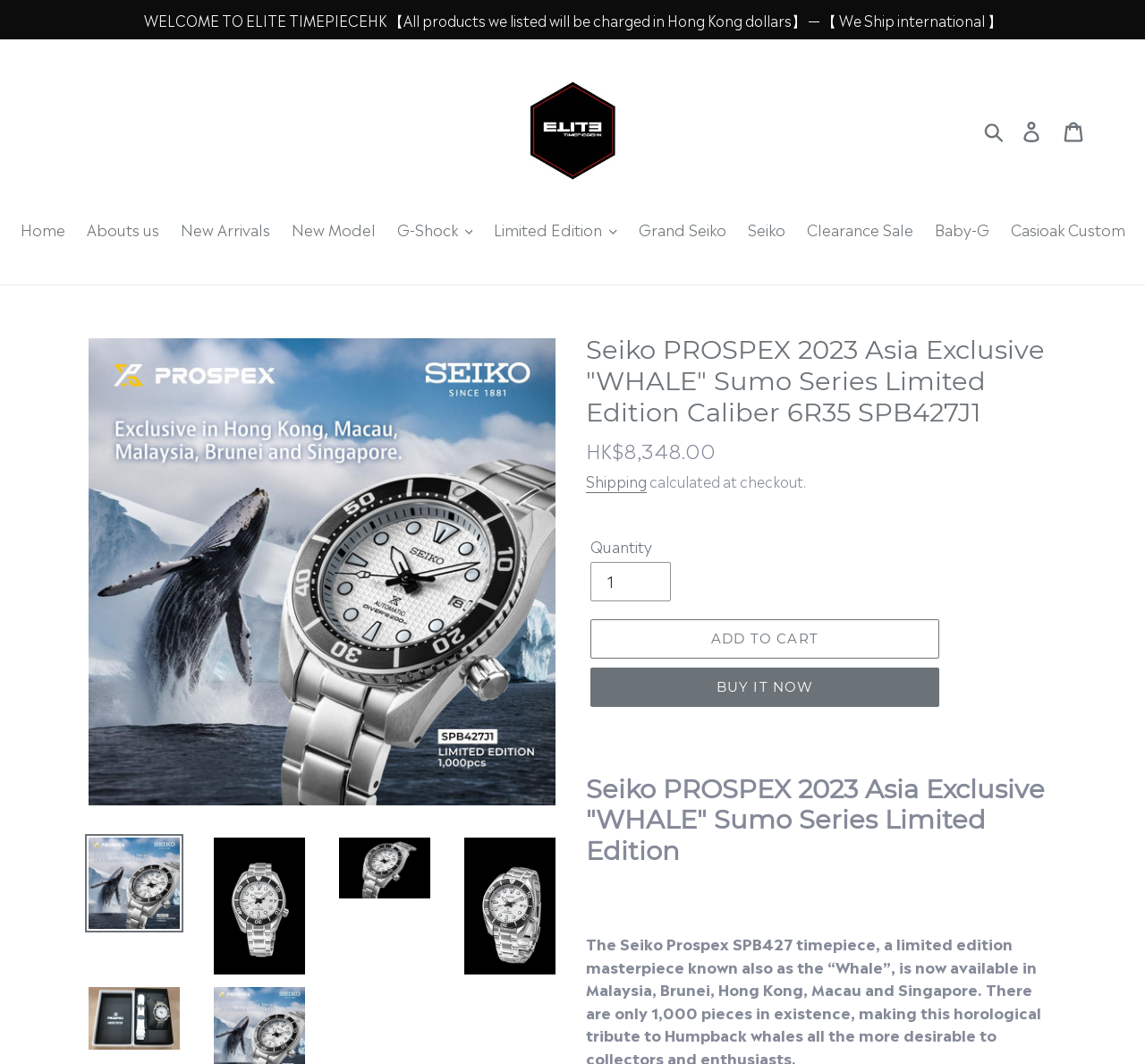Identify the bounding box for the UI element that is described as follows: "Grand Seiko".

[0.55, 0.204, 0.642, 0.228]